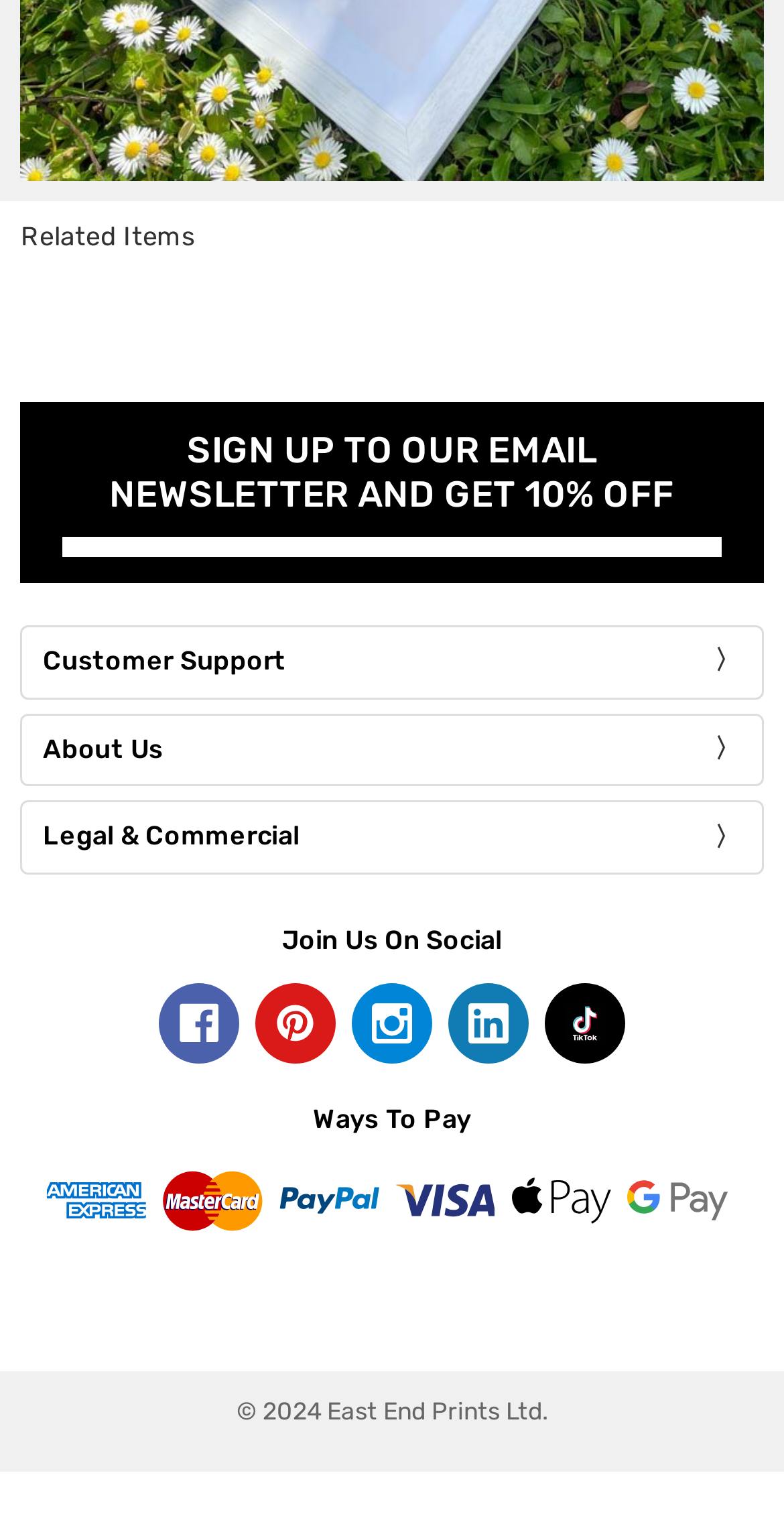Calculate the bounding box coordinates of the UI element given the description: "Follow".

None